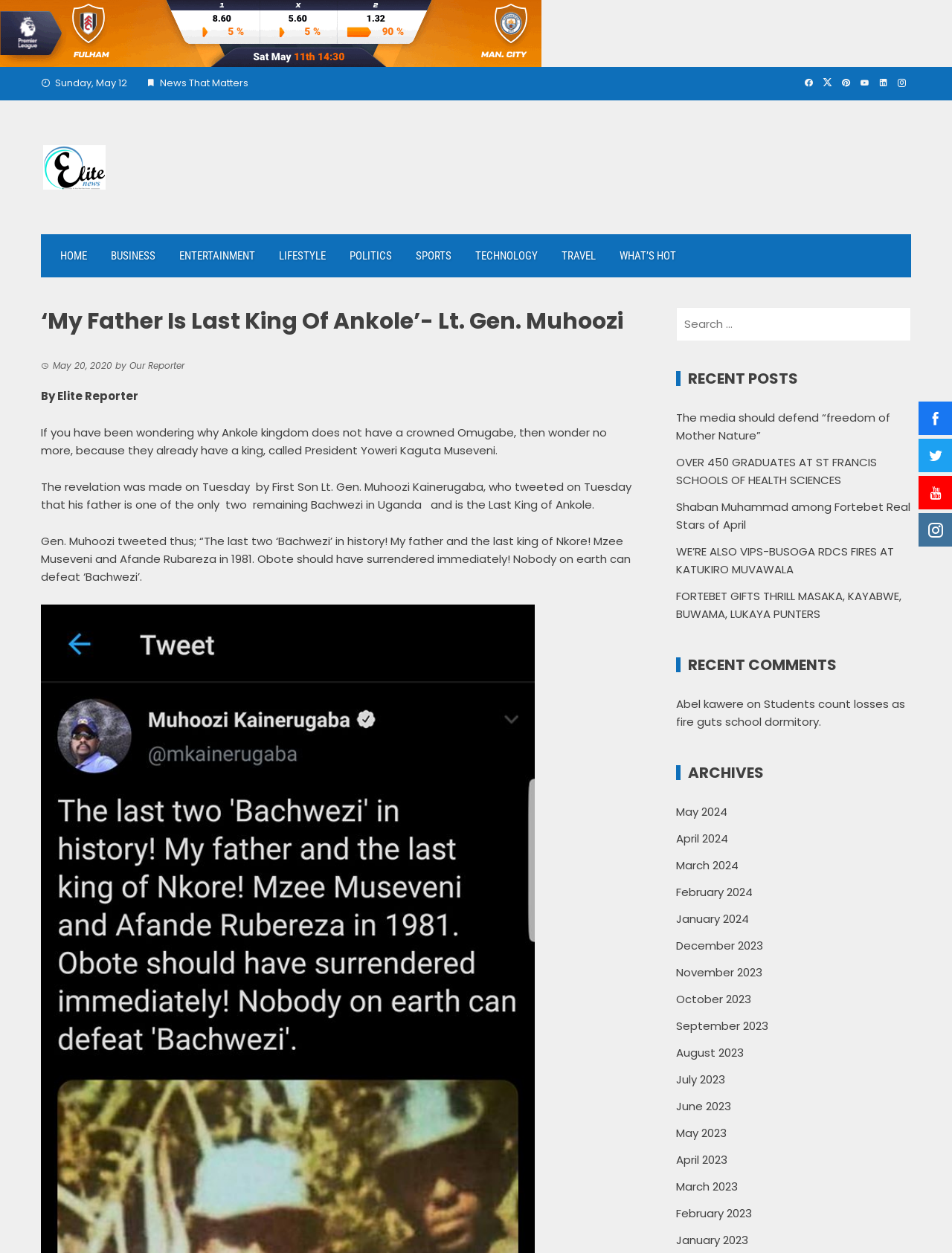What is the date of the article?
Answer the question based on the image using a single word or a brief phrase.

May 20, 2020